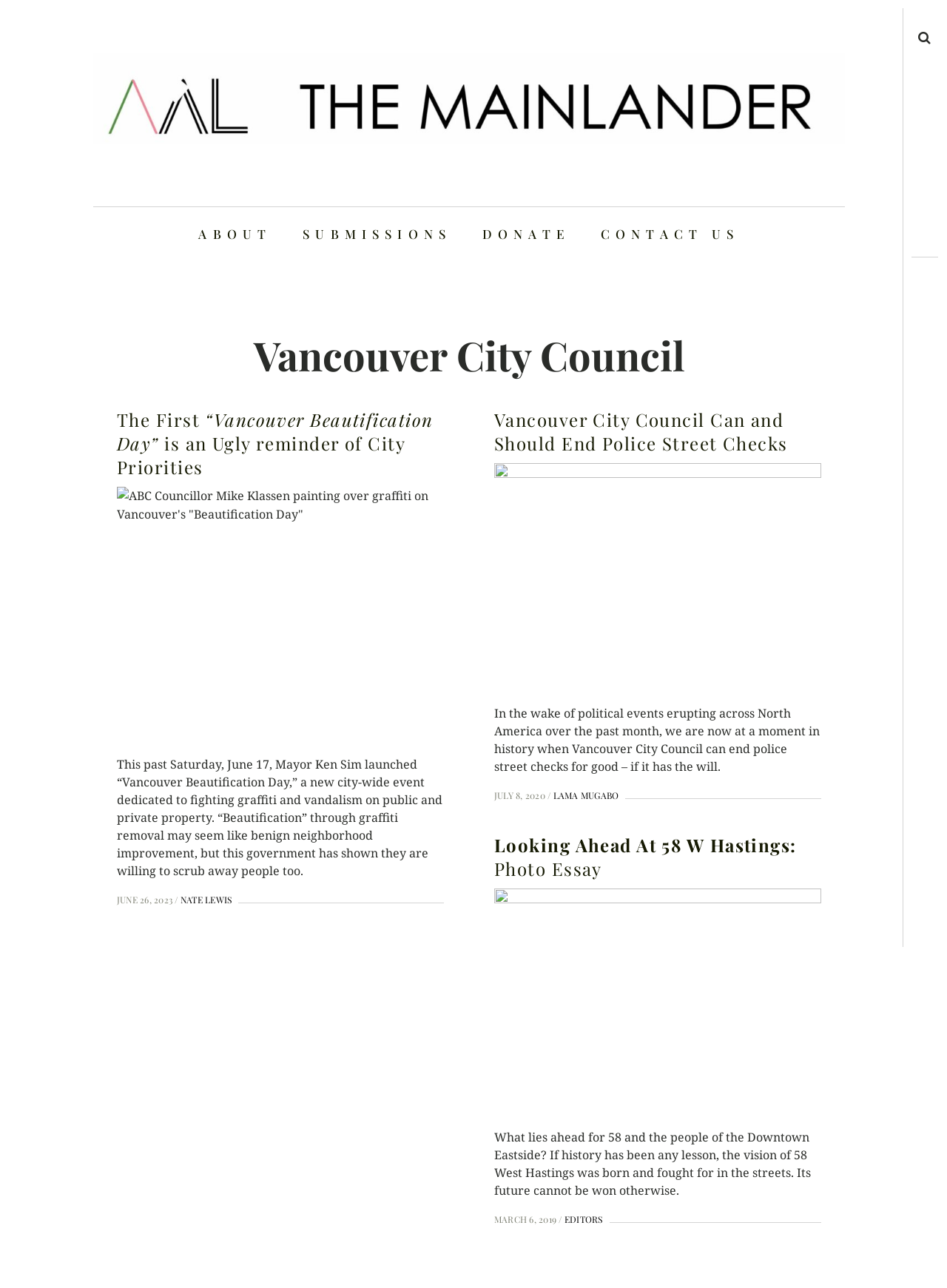Who is the author of the second article?
Using the image, provide a detailed and thorough answer to the question.

I examined the second article element [111] and found the link 'LAMA MUGABO' [287] at the bottom of the article, which is likely the author's name.